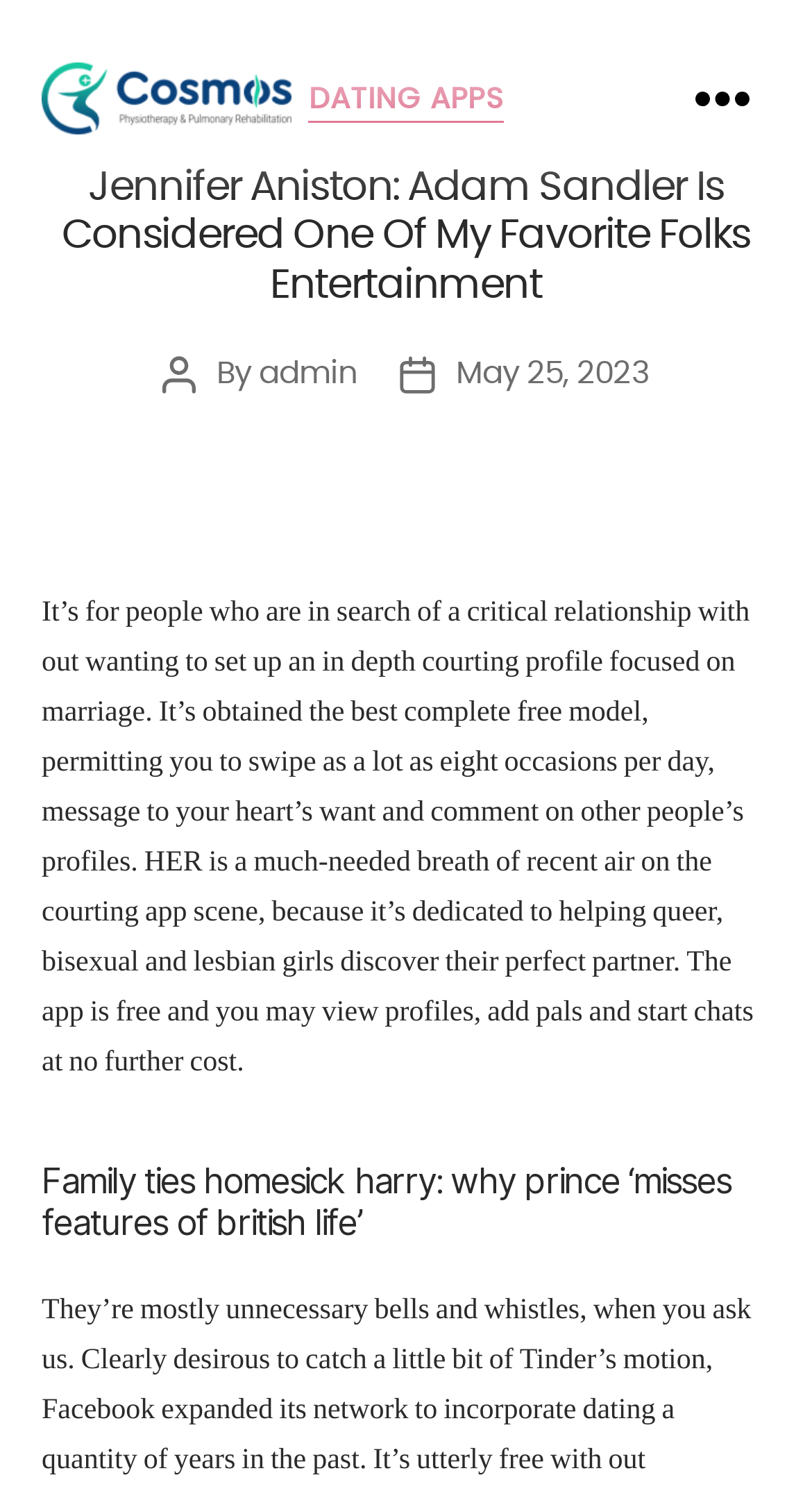How many times can you swipe per day on the app?
We need a detailed and meticulous answer to the question.

I found the answer by reading the text in the article and finding the mention of the app's free model, which allows you to swipe up to eight times per day.